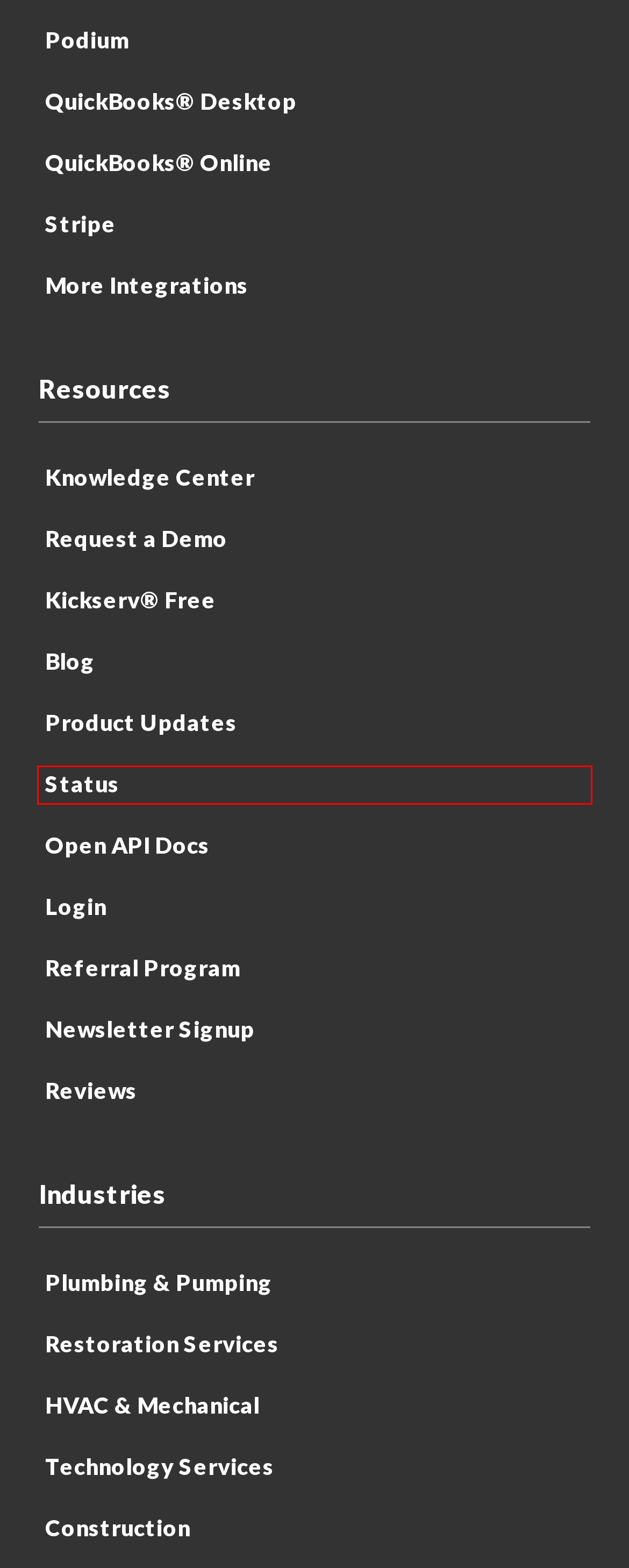You are provided with a screenshot of a webpage that has a red bounding box highlighting a UI element. Choose the most accurate webpage description that matches the new webpage after clicking the highlighted element. Here are your choices:
A. Explore Career Opportunities At EverCommerce
B. Kickserv changelog
C. Kickserv Knowledge Center
D. Kickserv
E. Kickserv Status
F. Field service management software for small business
G. Swagger UI
H. Settings - Kickserv Knowledge Center

E